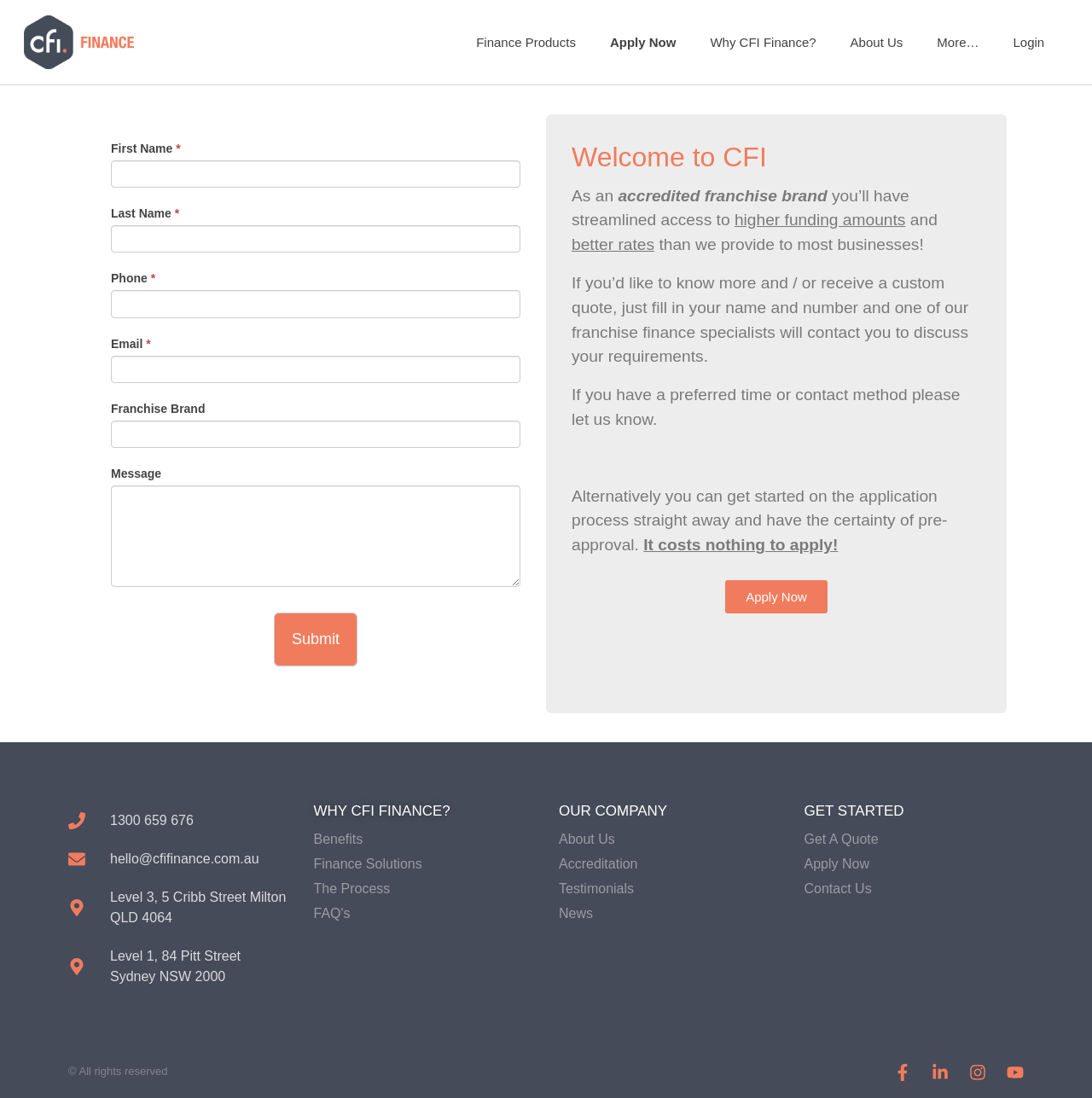Provide a short, one-word or phrase answer to the question below:
What is the purpose of the contact request form?

To get in touch with franchise finance specialists